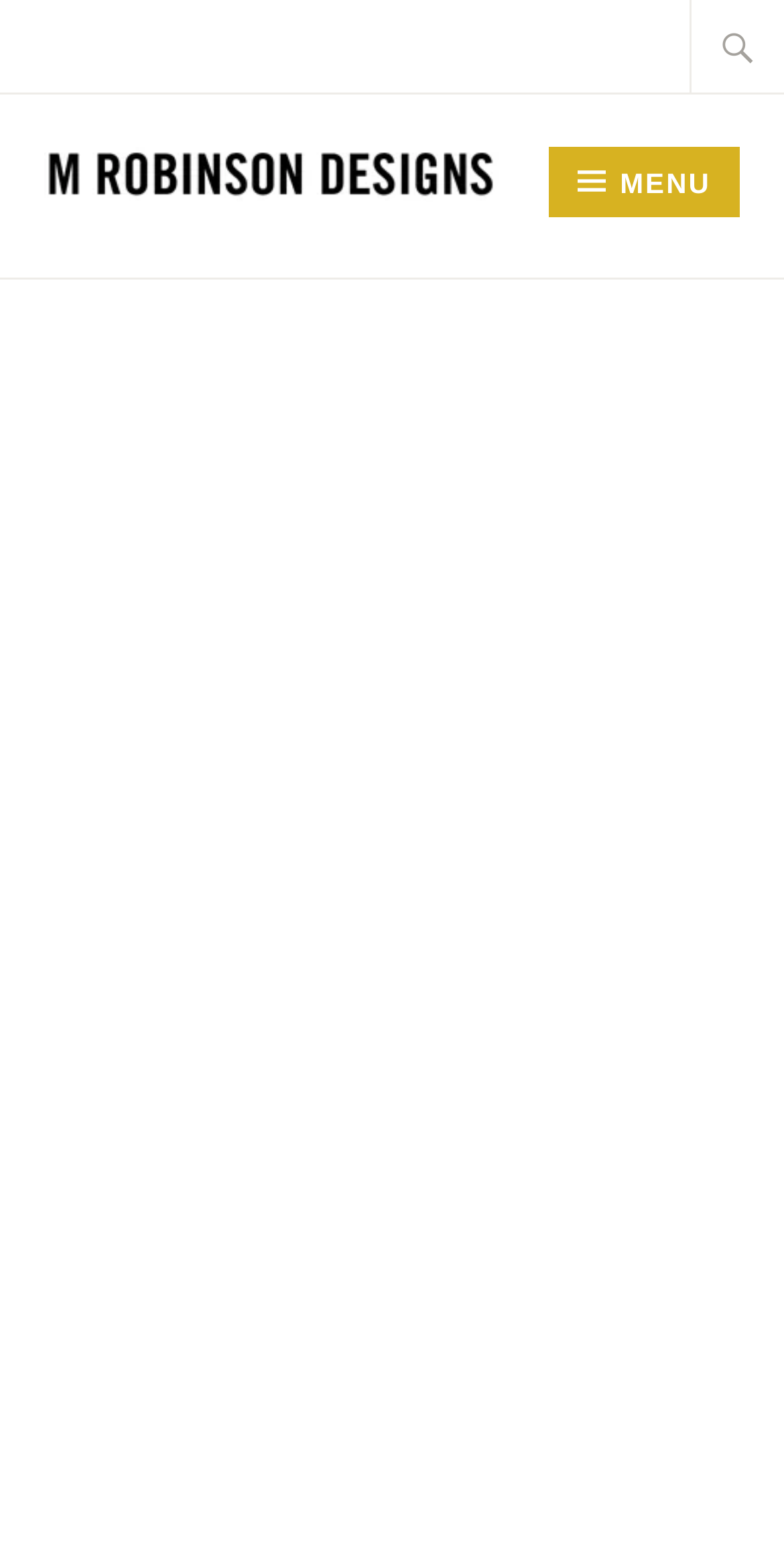Using the given description, provide the bounding box coordinates formatted as (top-left x, top-left y, bottom-right x, bottom-right y), with all values being floating point numbers between 0 and 1. Description: M Robinson Designs LLC

[0.057, 0.143, 1.0, 0.237]